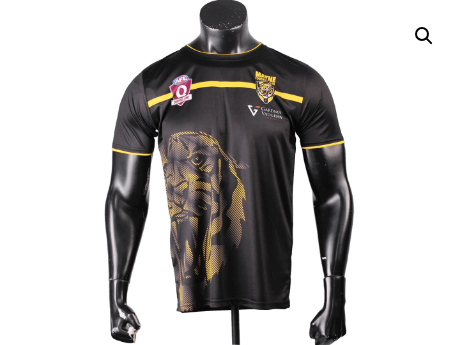What is the purpose of the various logos on the top?
Please provide a single word or phrase as the answer based on the screenshot.

Sponsorships or affiliations